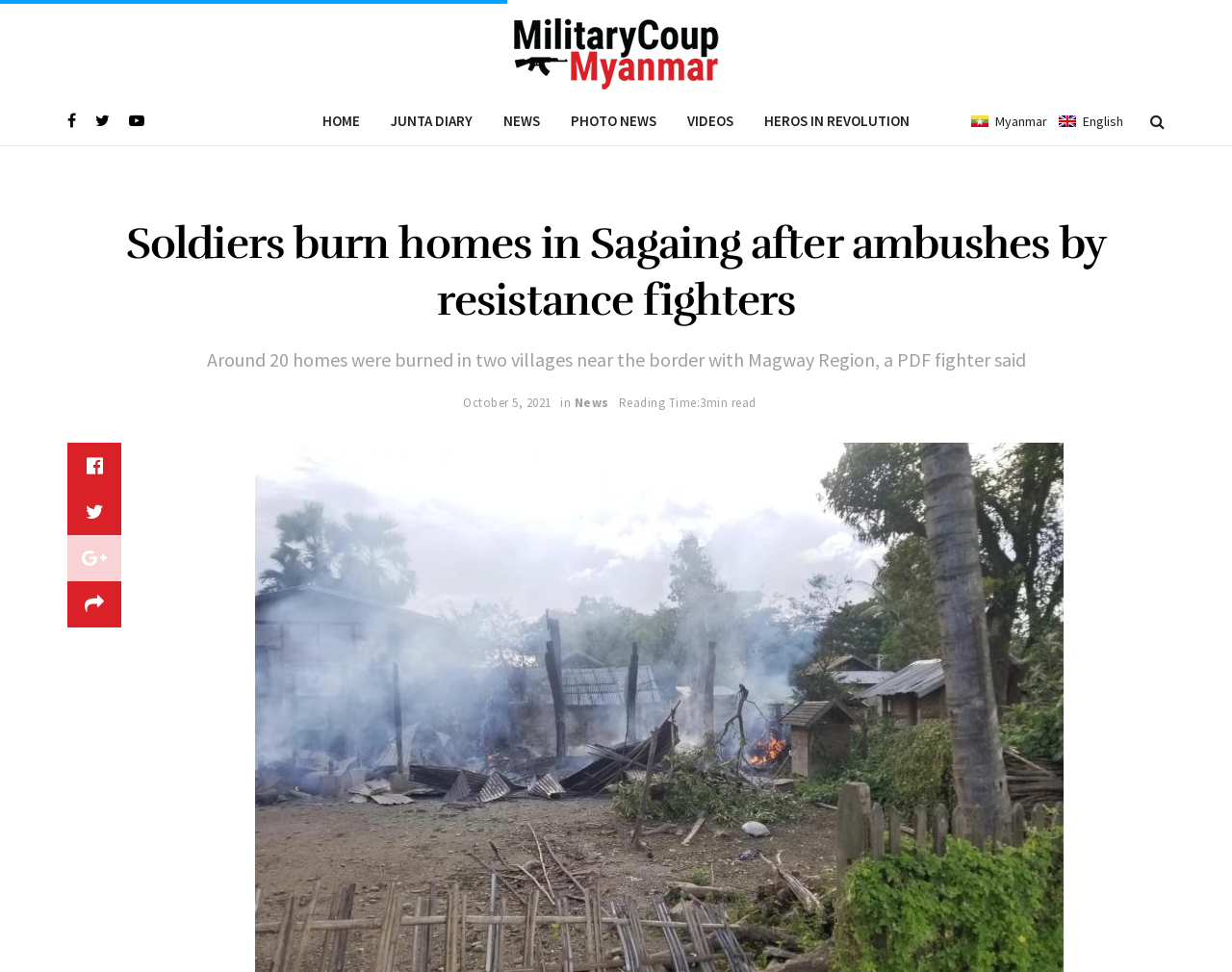Please identify the bounding box coordinates of the region to click in order to complete the given instruction: "Read news". The coordinates should be four float numbers between 0 and 1, i.e., [left, top, right, bottom].

[0.396, 0.1, 0.451, 0.149]